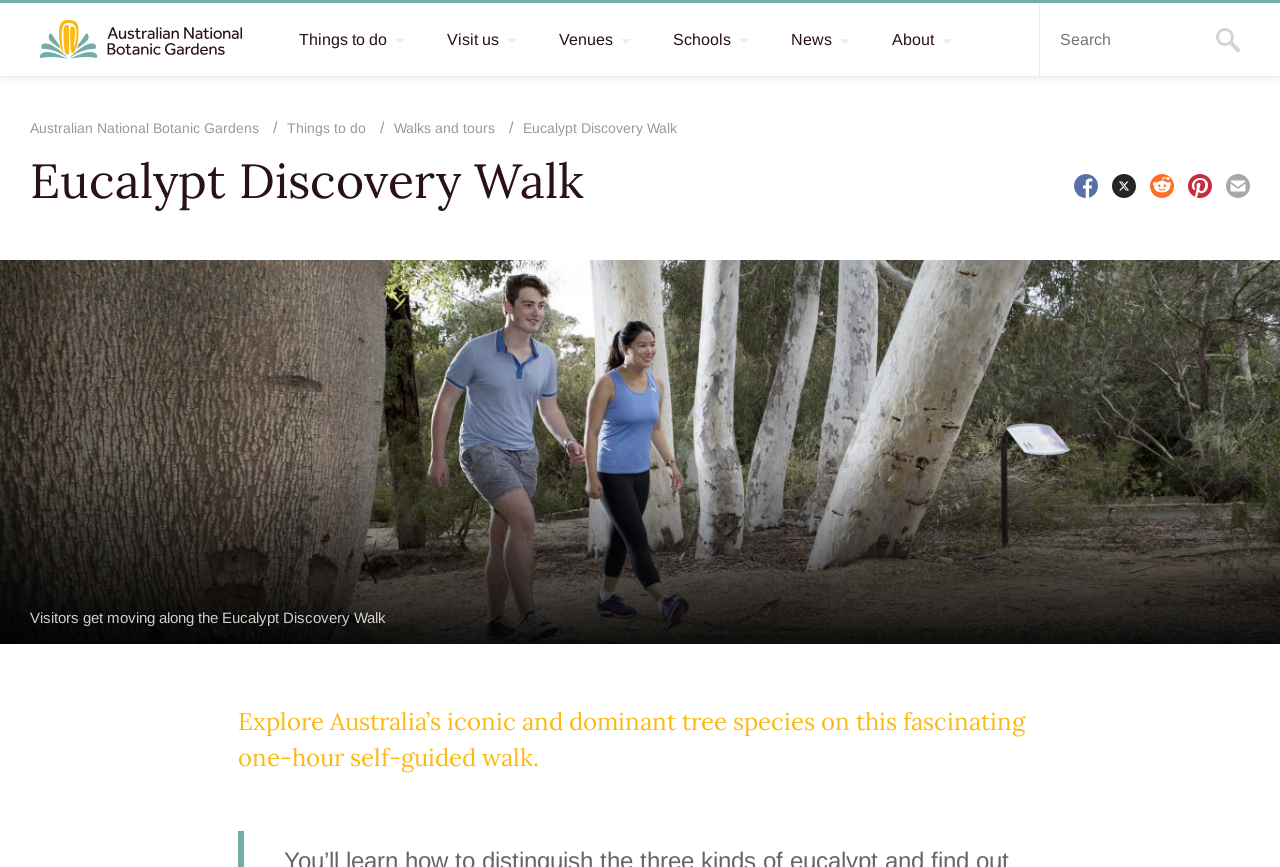Predict the bounding box coordinates of the UI element that matches this description: "Visit us". The coordinates should be in the format [left, top, right, bottom] with each value between 0 and 1.

[0.334, 0.003, 0.421, 0.088]